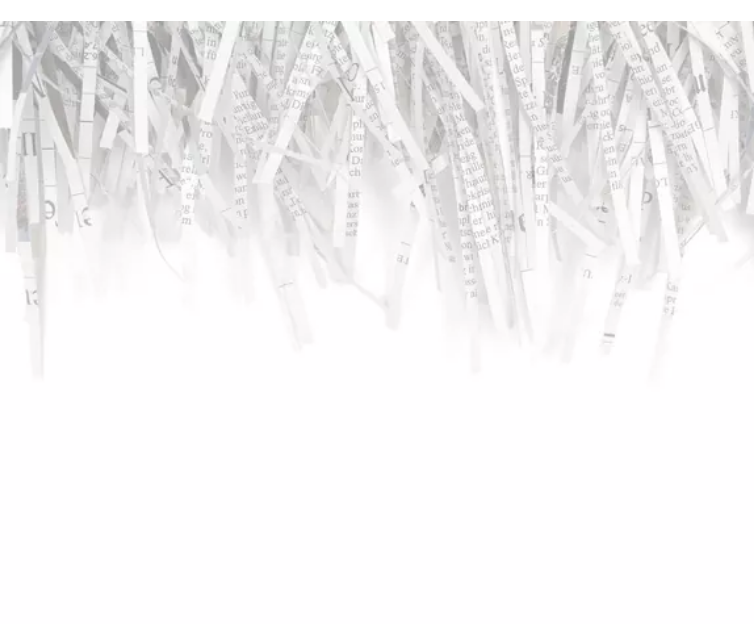Using details from the image, please answer the following question comprehensively:
What is visible on the shredded paper?

According to the caption, the shredded paper has 'faint hints of printed text visible', suggesting that remnants of documents can be seen on the paper.